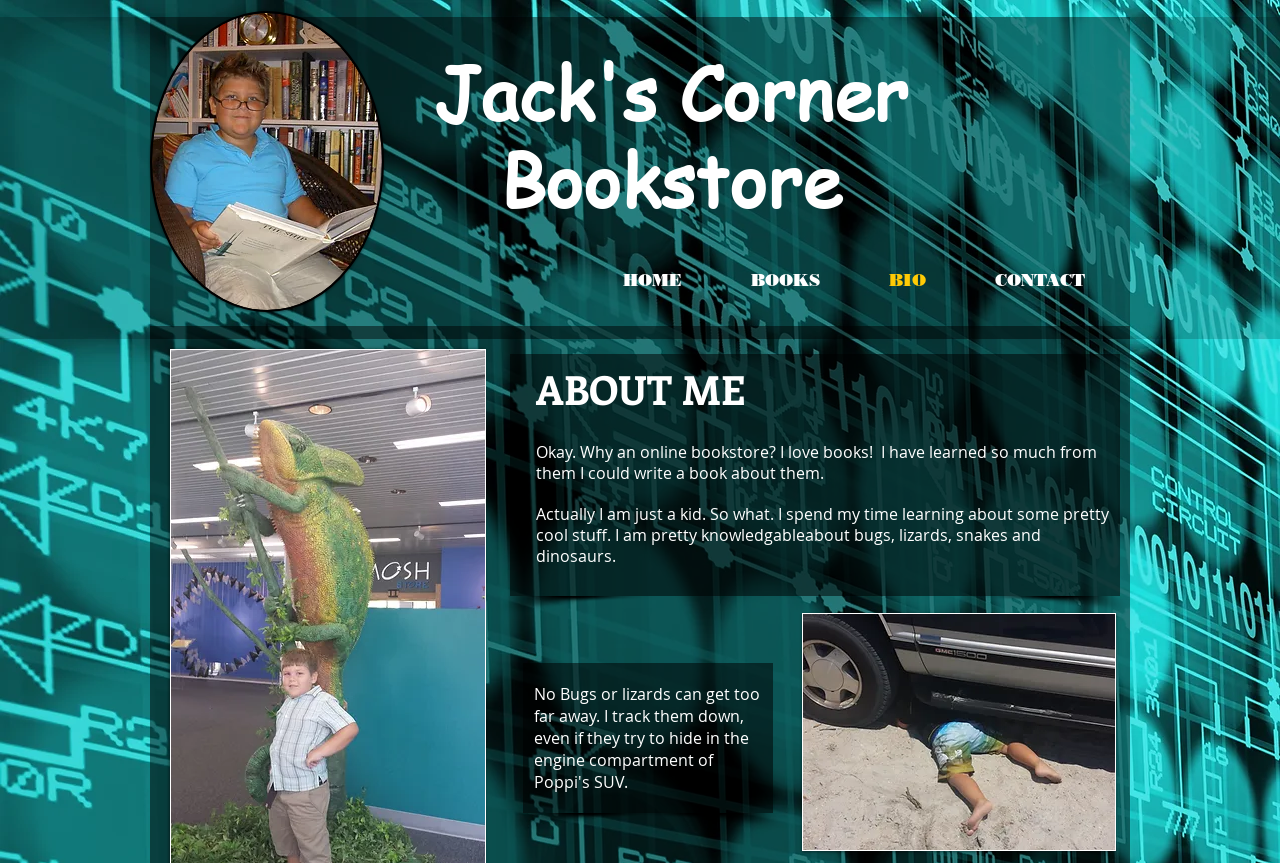What are the author's areas of knowledge?
Please give a detailed and elaborate answer to the question based on the image.

The author mentions 'I am pretty knowledgeable about bugs, lizards, snakes and dinosaurs' in the StaticText element, indicating that these are the areas where the author has gained significant knowledge.